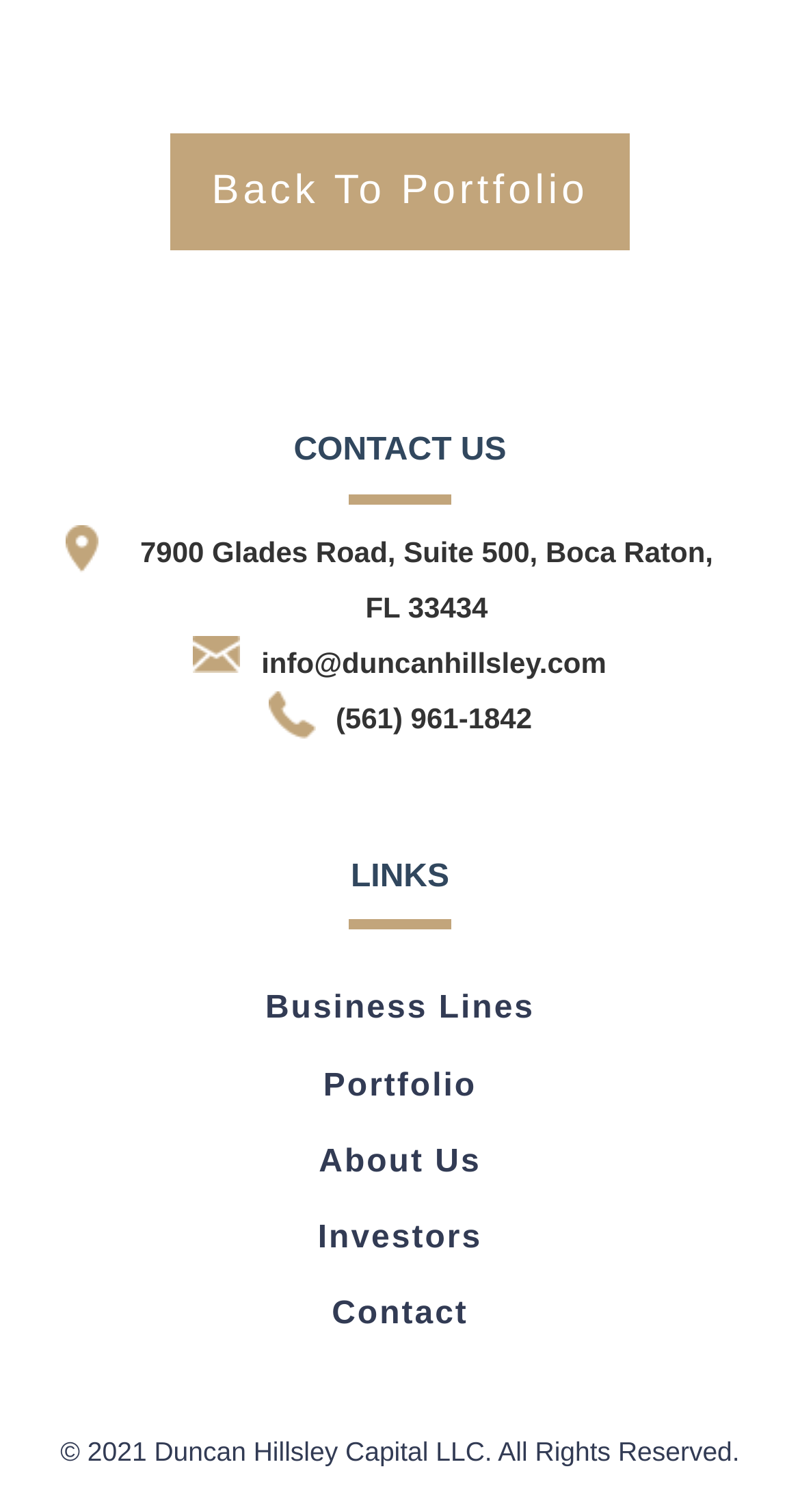Specify the bounding box coordinates of the area to click in order to follow the given instruction: "visit about us page."

[0.399, 0.757, 0.601, 0.78]